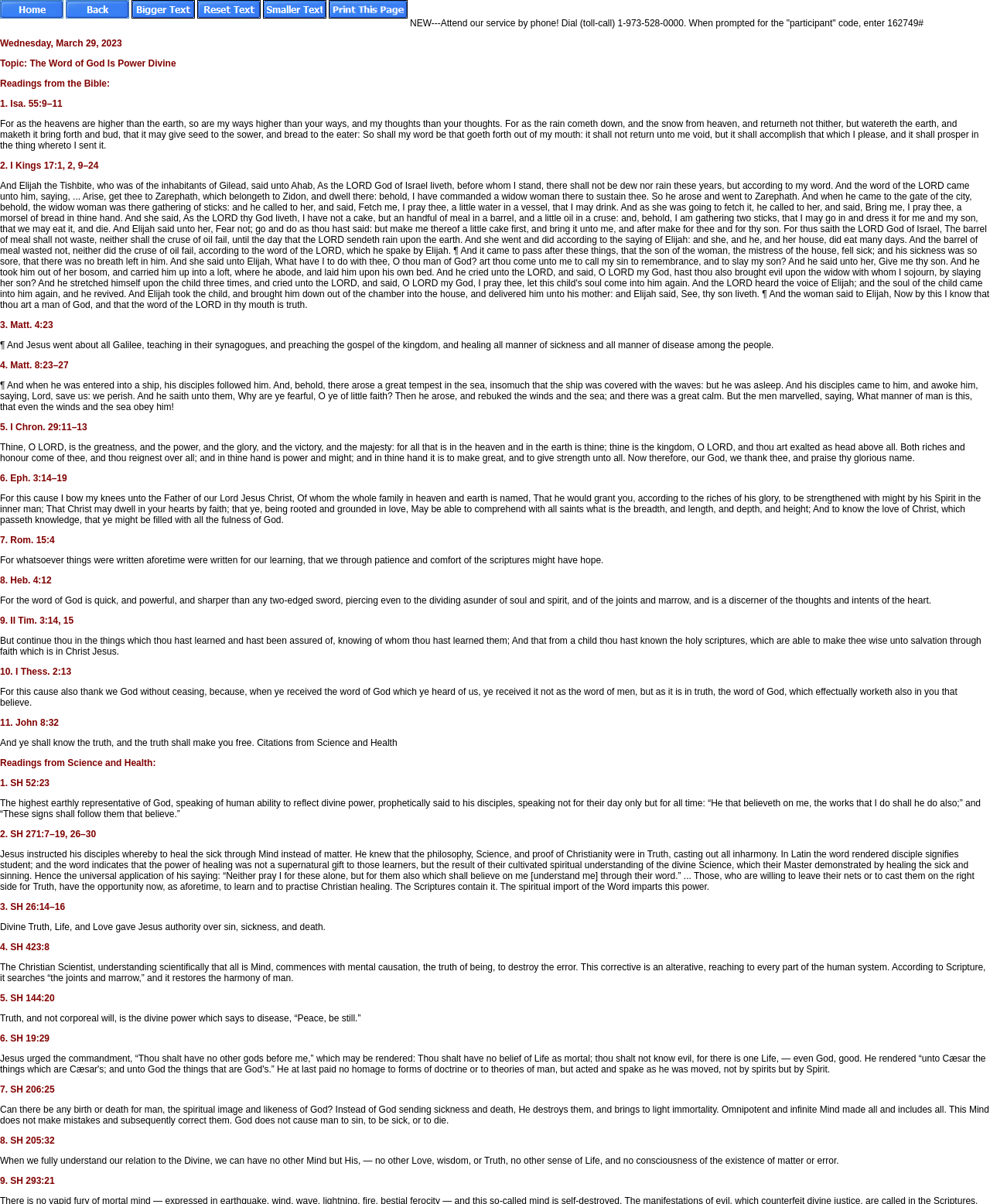Provide a comprehensive description of the webpage.

This webpage appears to be a religious website, specifically a Christian Science church website. At the top of the page, there are several small images, including a "home" button, a "back" button, and buttons to adjust the text size. 

Below these images, there is a notice about attending a service by phone, with a toll-call number and participant code provided. 

The main content of the page is a list of readings from the Bible and Science and Health, a Christian Science textbook. The readings are organized by topic, with each topic having a heading and several corresponding Bible and Science and Health passages. The passages are numbered and include the book, chapter, and verse or page number. 

The readings are quite lengthy and appear to be focused on the power of God and the importance of spiritual understanding in healing and overcoming sin and death. The language is formal and somewhat archaic, suggesting a traditional or classical approach to Christian theology. 

Overall, the webpage appears to be a resource for individuals interested in Christian Science and its teachings on spiritual healing and personal growth.